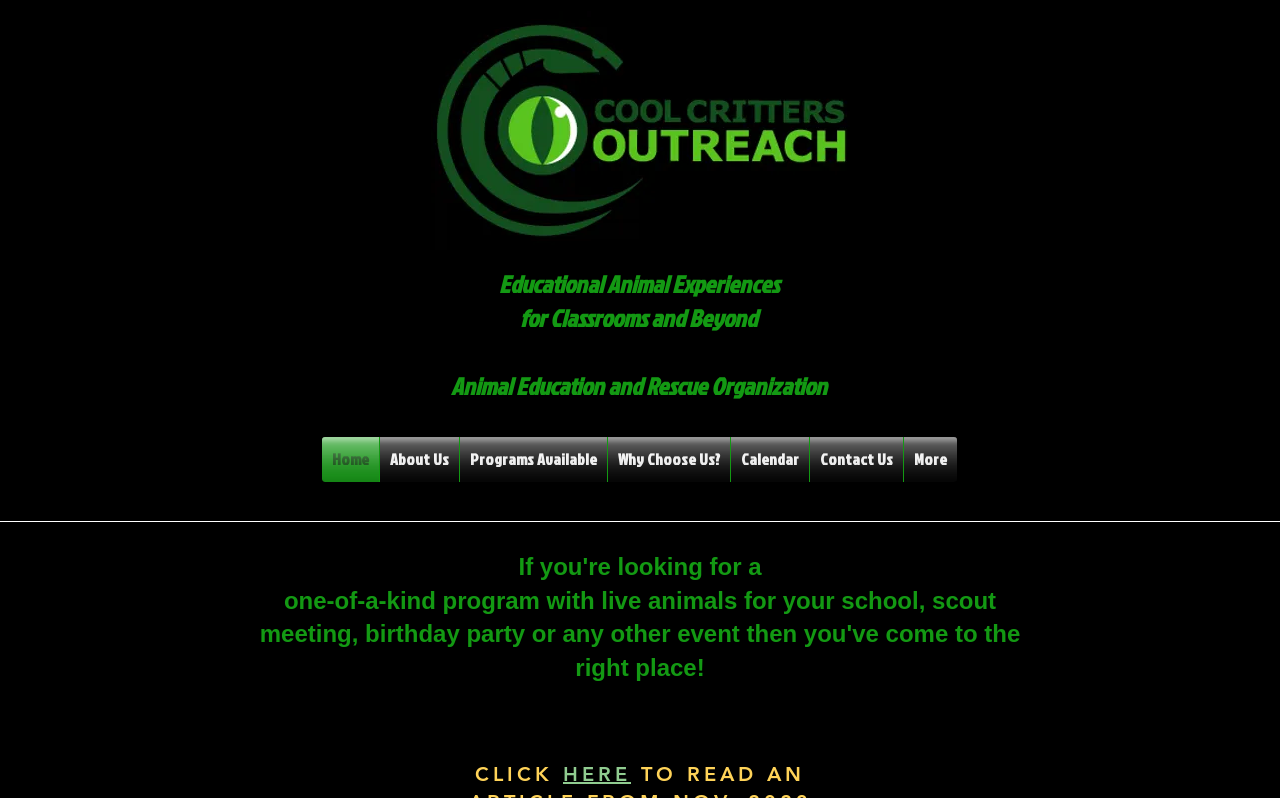Find the bounding box coordinates of the UI element according to this description: "Why Choose Us?".

[0.475, 0.548, 0.57, 0.604]